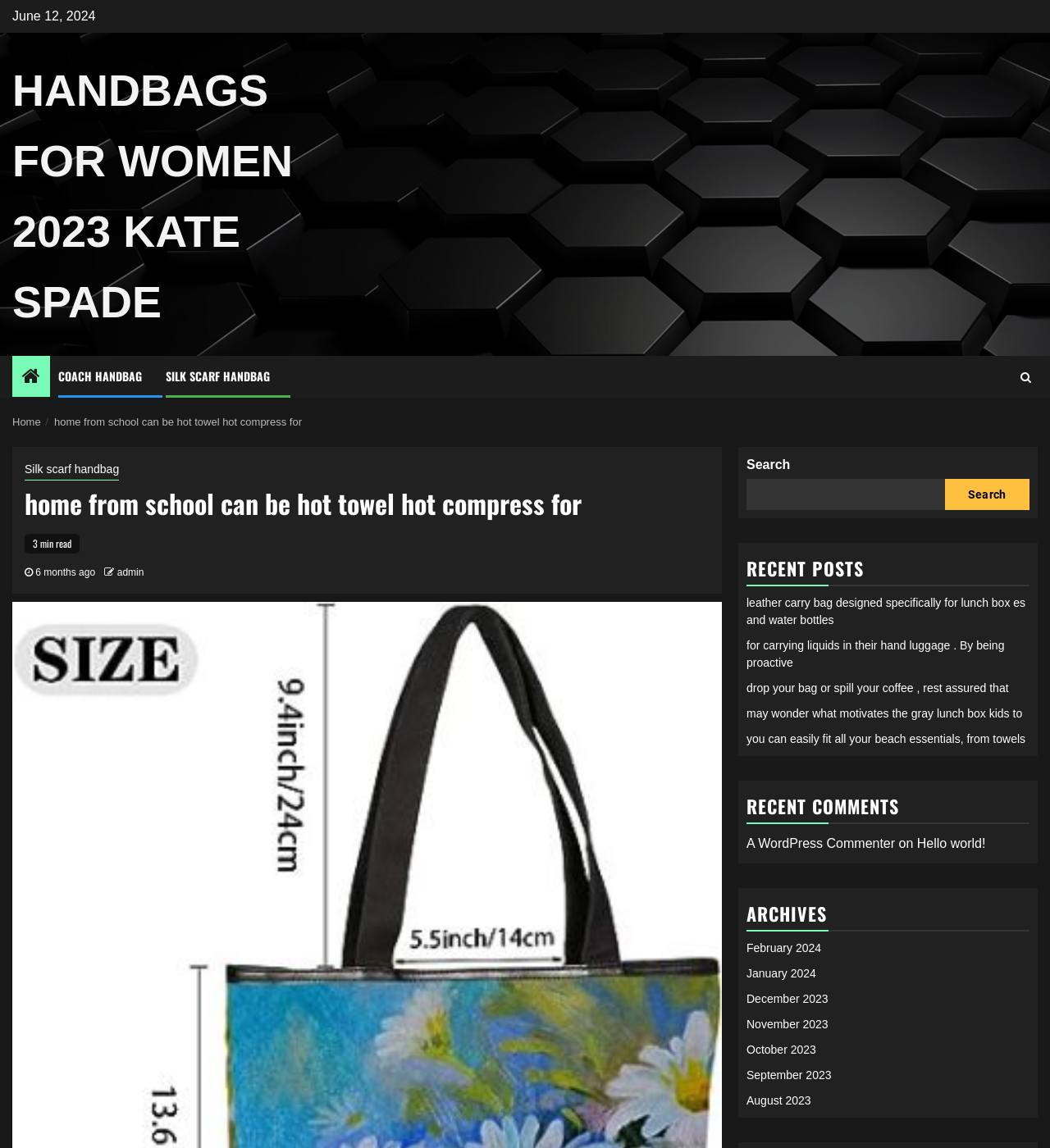Please specify the coordinates of the bounding box for the element that should be clicked to carry out this instruction: "View archives for February 2024". The coordinates must be four float numbers between 0 and 1, formatted as [left, top, right, bottom].

[0.711, 0.82, 0.782, 0.832]